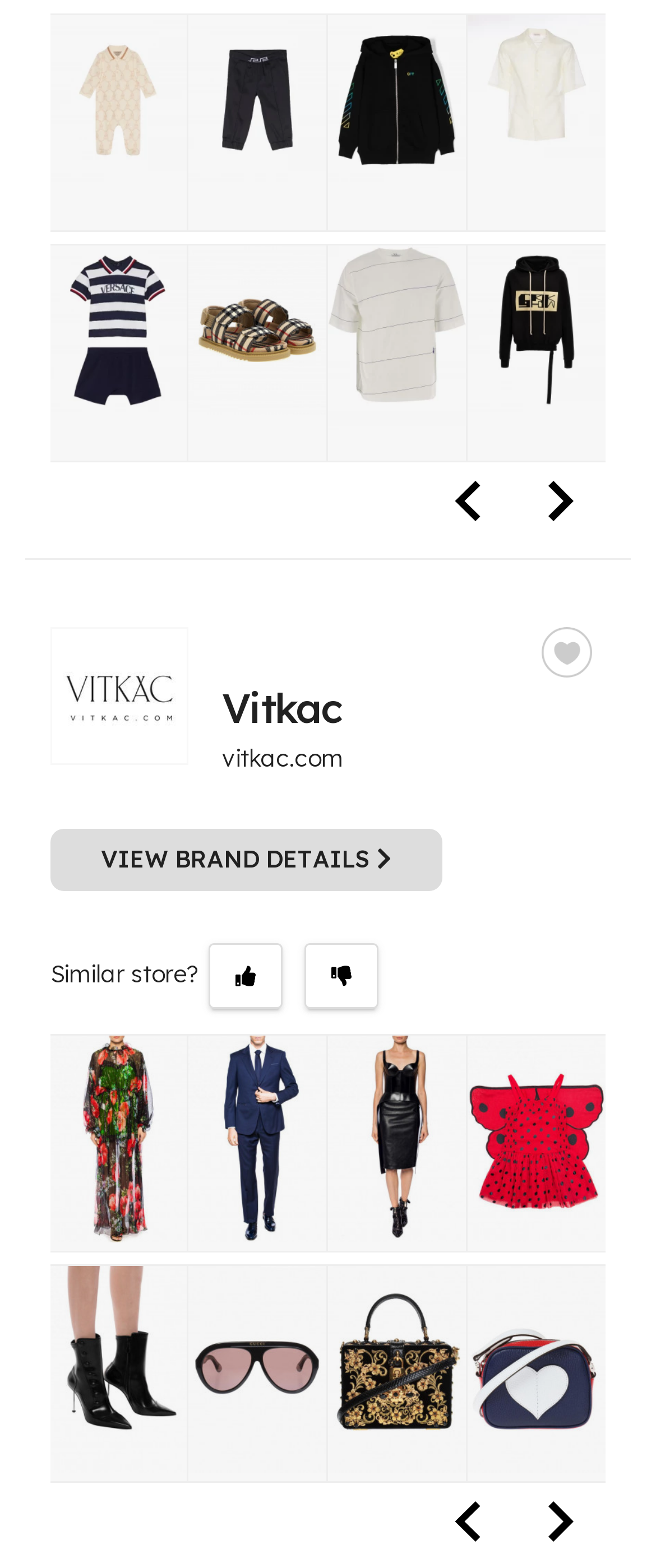Please identify the bounding box coordinates of the clickable area that will allow you to execute the instruction: "browse latest news".

None